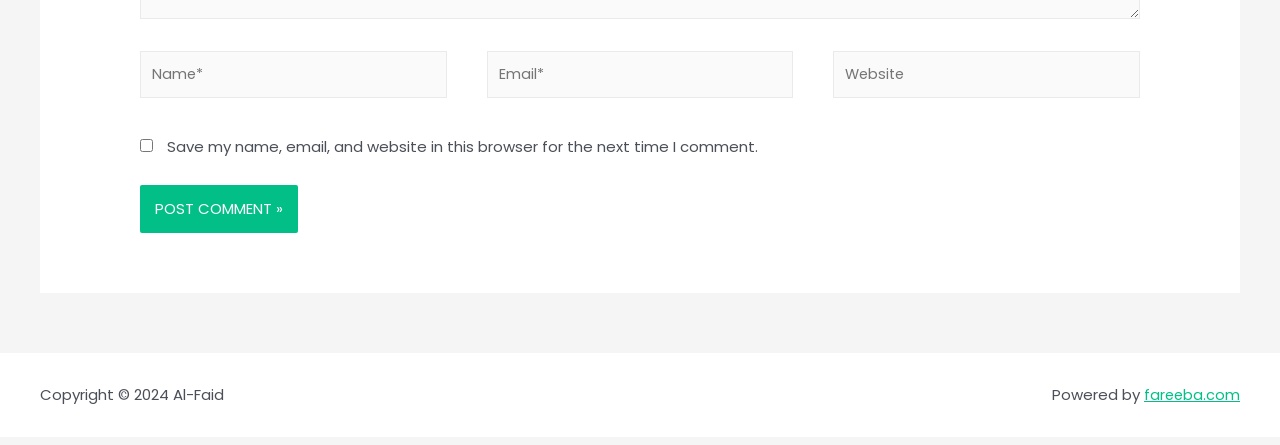Using a single word or phrase, answer the following question: 
How many textboxes are required?

2